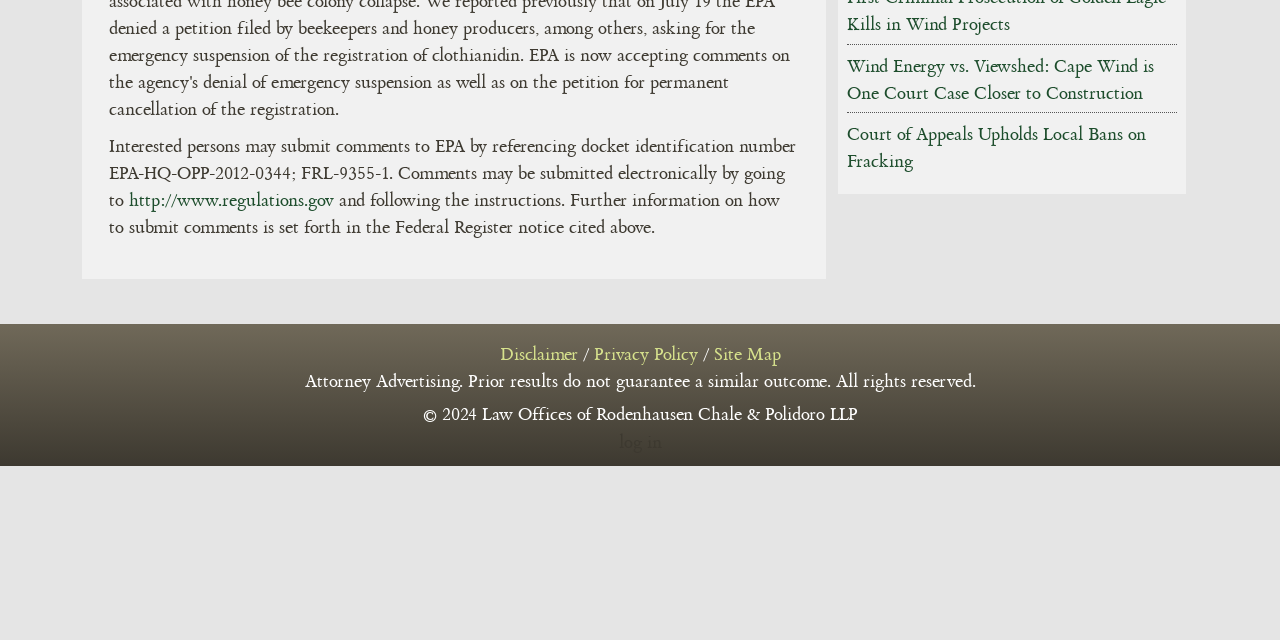For the given element description Disclaimer, determine the bounding box coordinates of the UI element. The coordinates should follow the format (top-left x, top-left y, bottom-right x, bottom-right y) and be within the range of 0 to 1.

[0.39, 0.54, 0.451, 0.568]